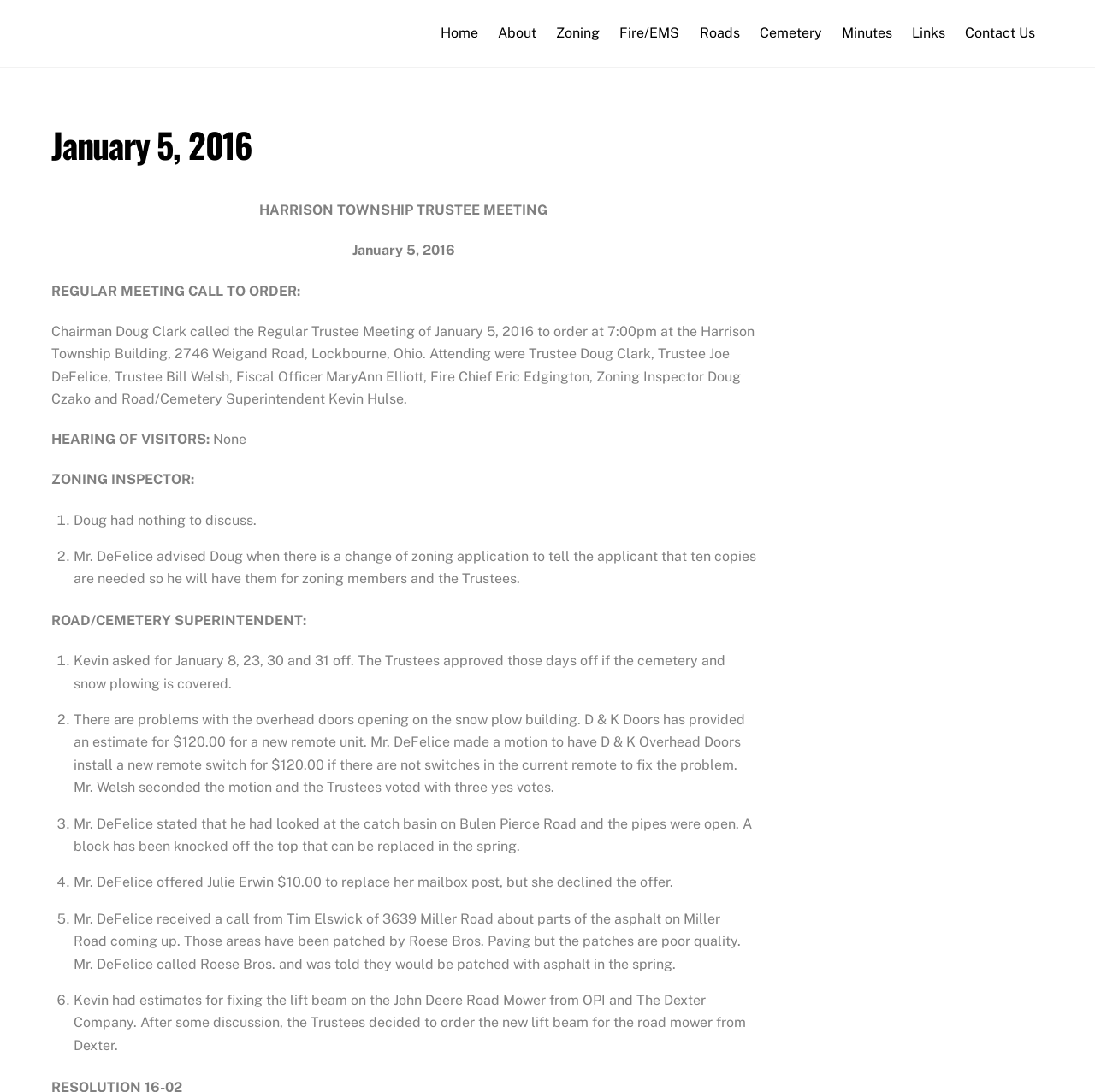What is the date of the Harrison Township Trustee meeting?
Answer the question with a detailed and thorough explanation.

The date of the meeting can be found in the heading 'January 5, 2016' at the top of the webpage, which indicates that the meeting was held on this date.